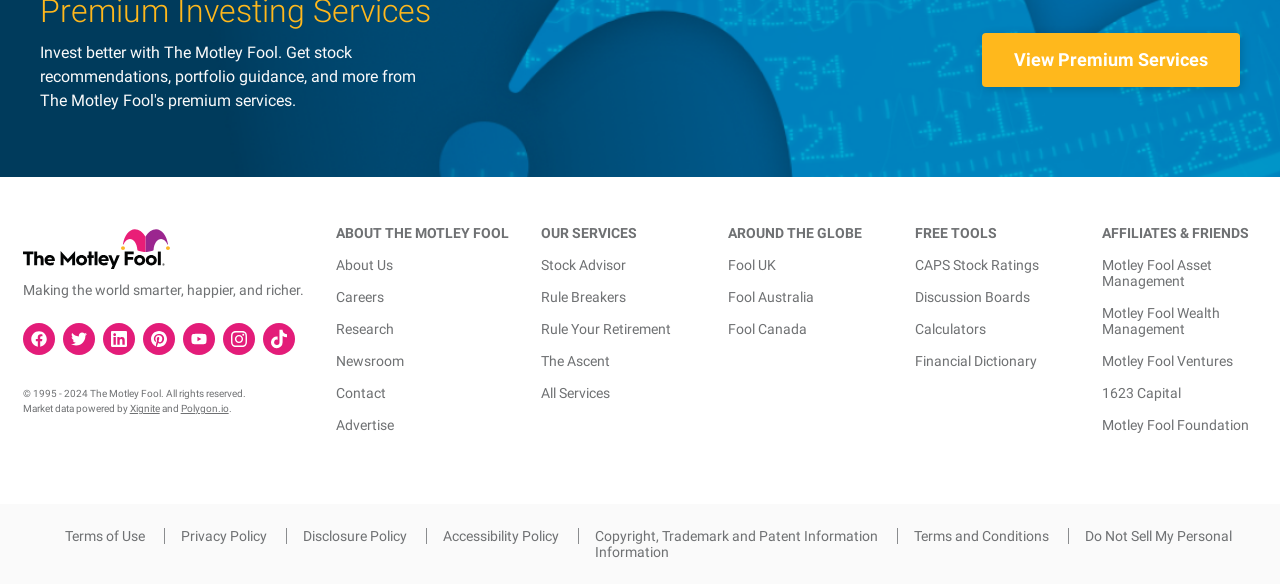What is the name of the service that provides market data?
Answer the question with as much detail as you can, using the image as a reference.

I found the answer by looking at the text 'Market data powered by' which is located at the bottom of the webpage, and it is followed by the name 'Xignite'.